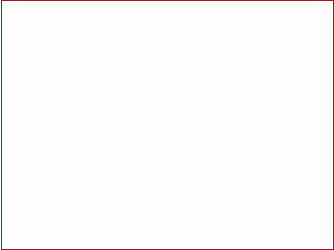Elaborate on all the features and components visible in the image.

The image features a section of a webpage related to astrology, specifically highlighting an article titled "Trauma, Uranus In Taurus And Separation From The Body." Positioned prominently on the page, the image is visually connected to the content, likely illustrating key themes or concepts discussed within the article. 

This section invites readers to explore connections between astrology and personal experiences, appealing to those interested in psychological and astrological insights. The layout also includes links to additional articles, fostering further engagement with related topics in astrology.